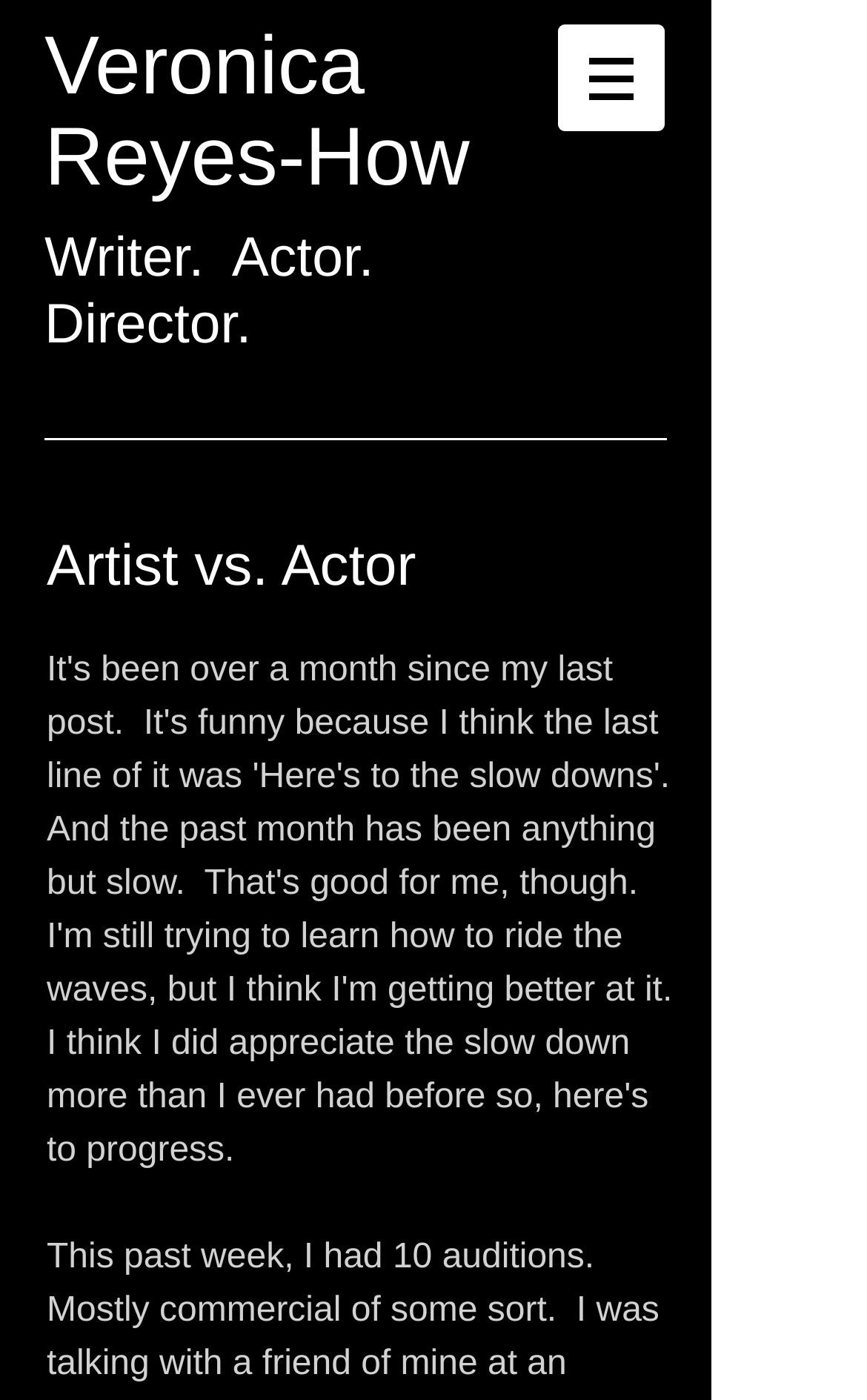Is the navigation menu expanded?
Please ensure your answer is as detailed and informative as possible.

I found a button element with the attribute 'expanded: False', which suggests that the navigation menu is not expanded or open.